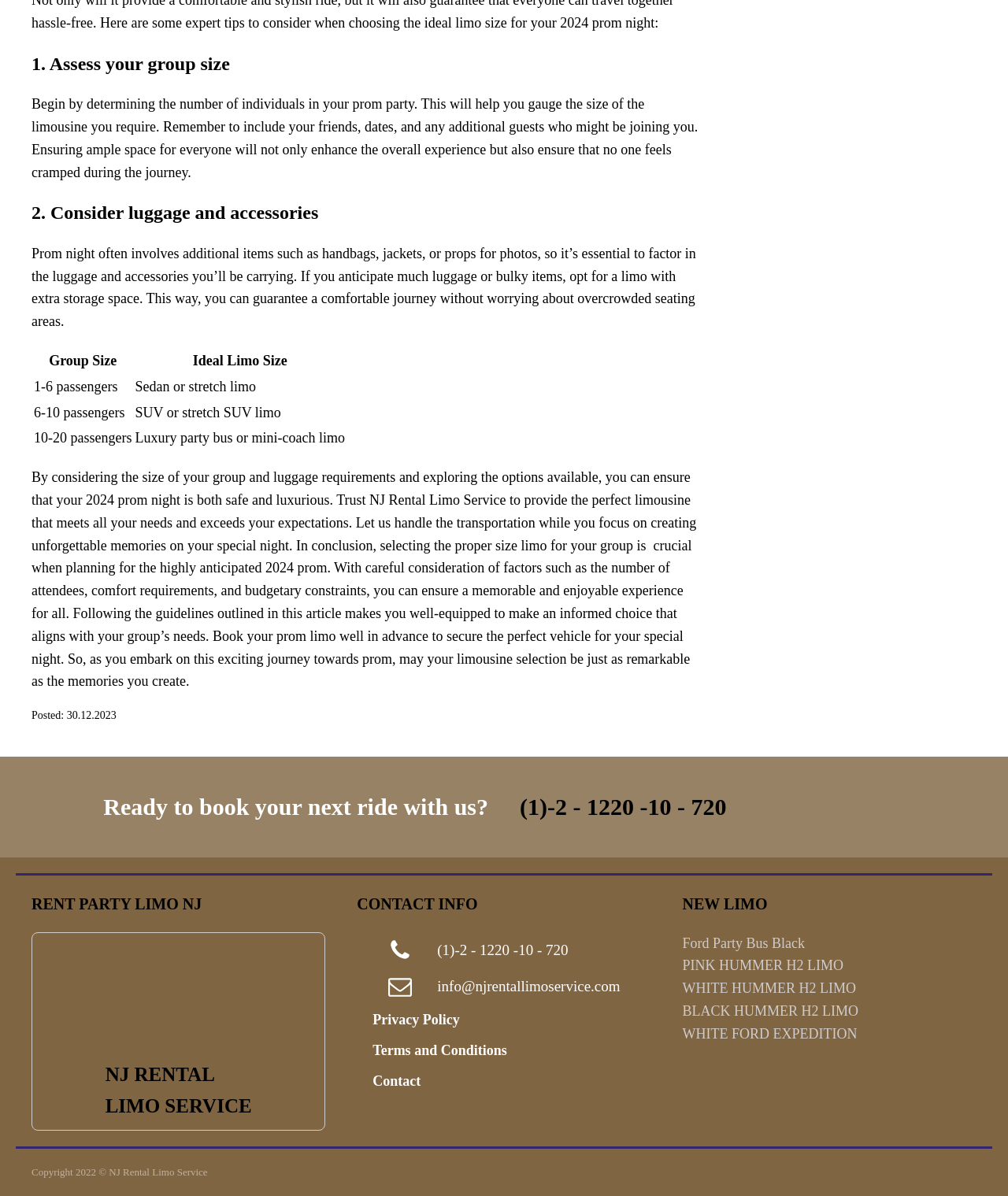Find the bounding box coordinates for the UI element that matches this description: "Terms and Conditions".

None